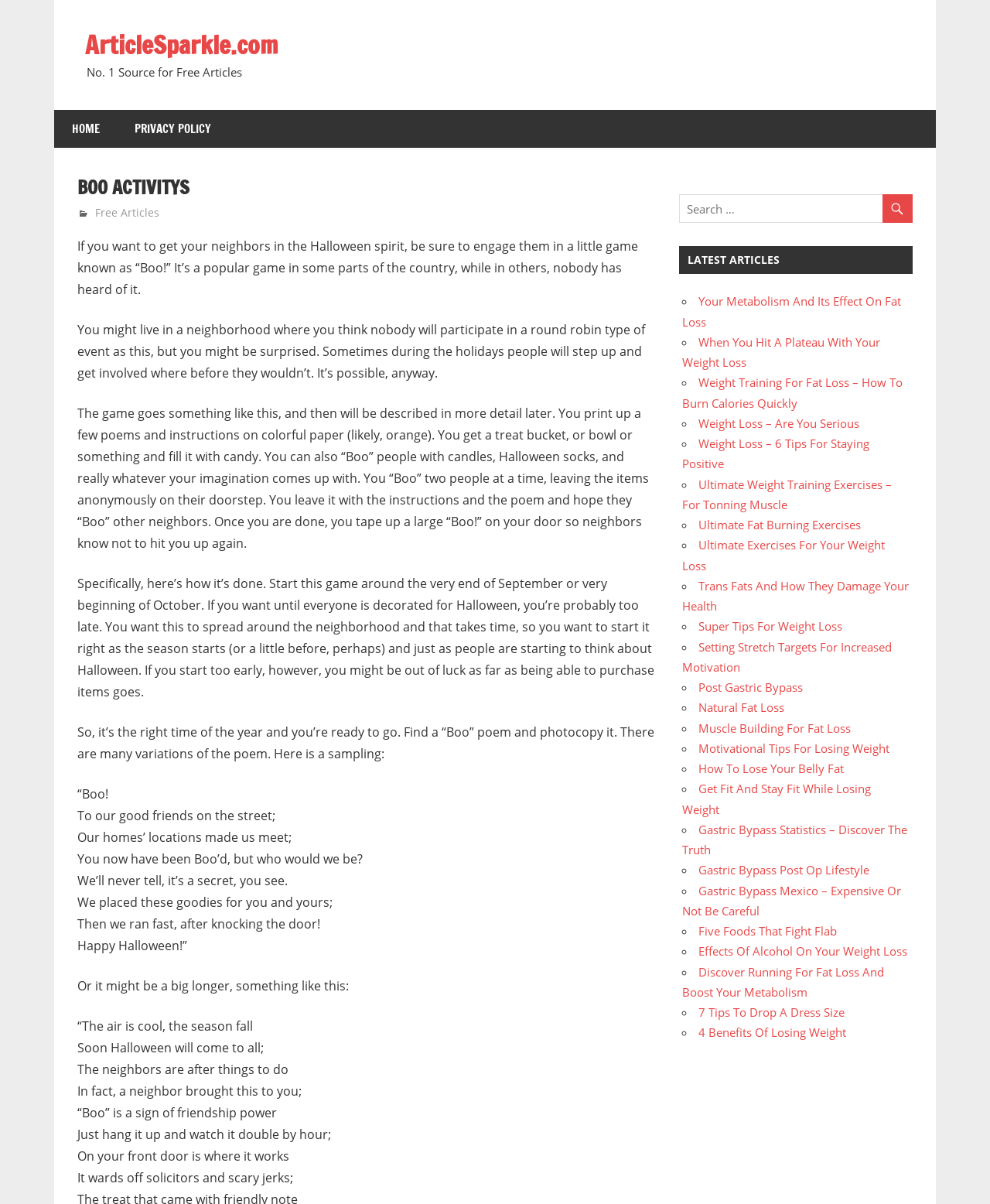Is there a search function on the webpage?
We need a detailed and exhaustive answer to the question. Please elaborate.

A search function can be found on the webpage, located below the 'LATEST ARTICLES' section. It consists of a search box and a button with a magnifying glass icon.